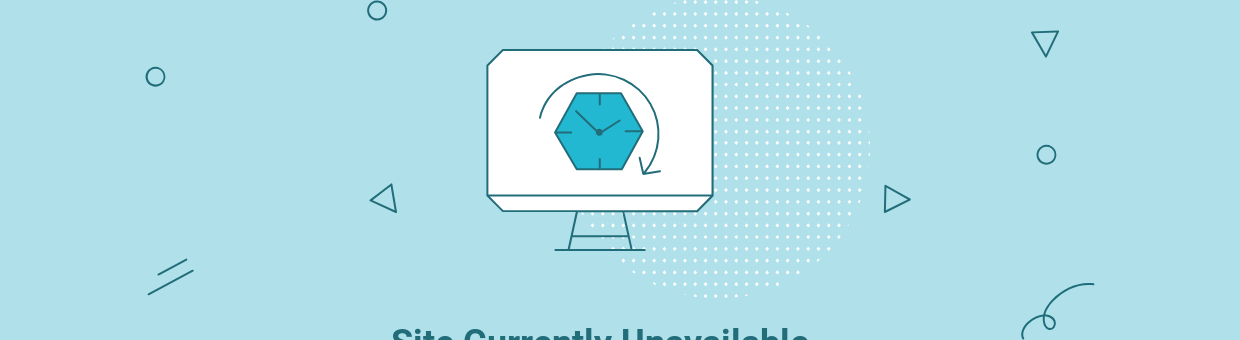What is the status of the website?
Please answer the question as detailed as possible based on the image.

The website is currently unavailable, as indicated by the text 'Site Currently Unavailable' below the monitor, which suggests that the site is undergoing maintenance or downtime.